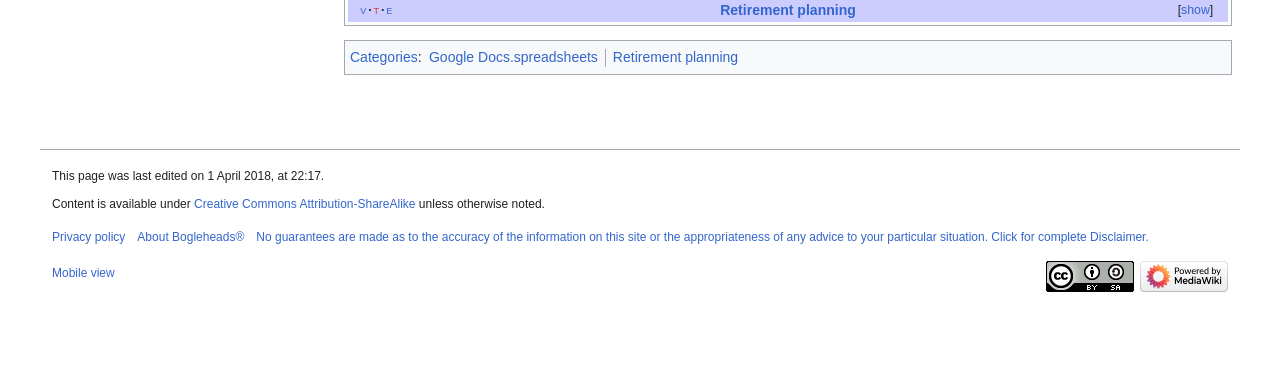Locate the UI element described by parent_node: Go name="s" placeholder="Search" in the provided webpage screenshot. Return the bounding box coordinates in the format (top-left x, top-left y, bottom-right x, bottom-right y), ensuring all values are between 0 and 1.

None